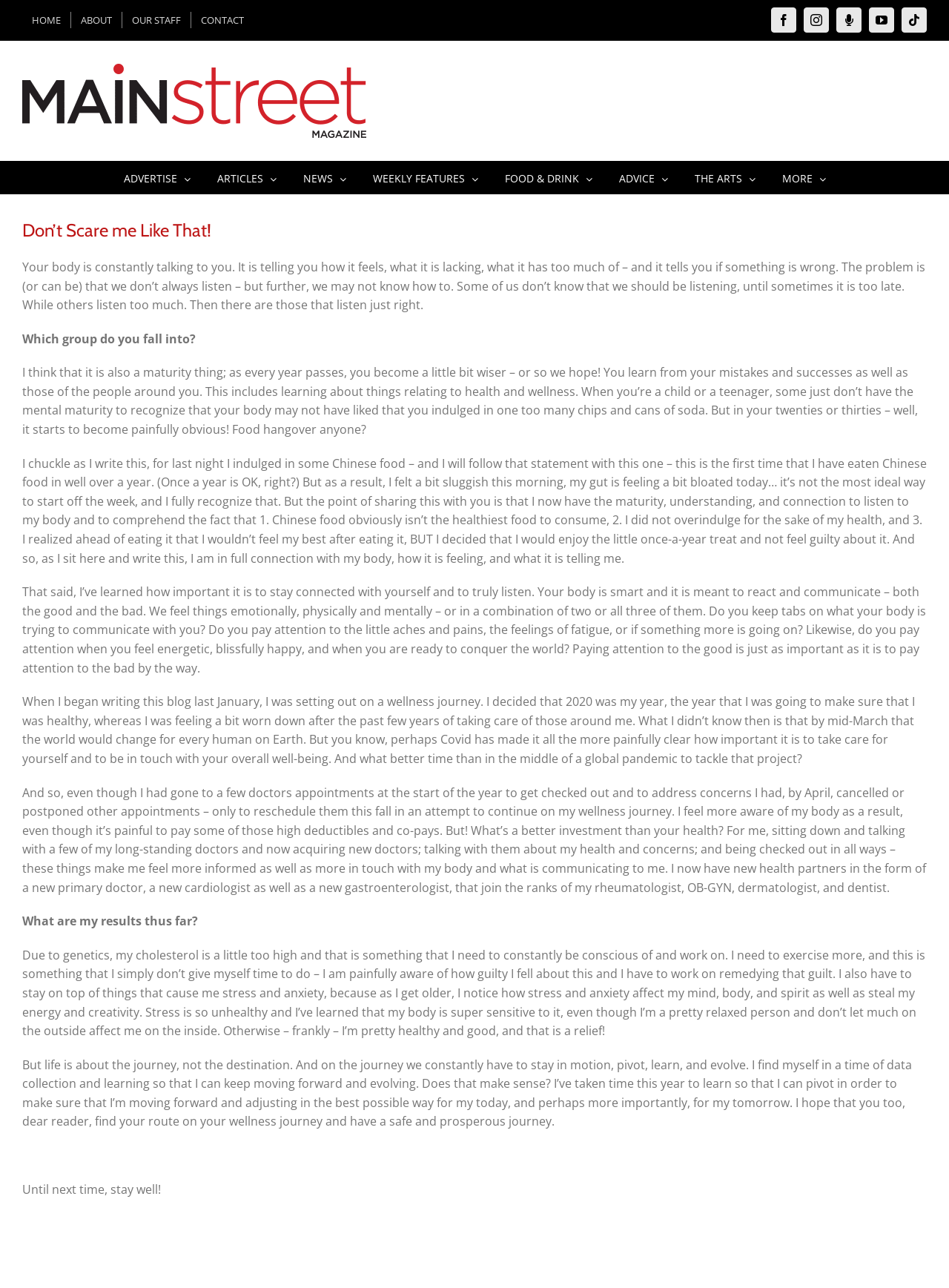Please identify the bounding box coordinates of the area that needs to be clicked to fulfill the following instruction: "Visit the Facebook page."

[0.812, 0.006, 0.839, 0.025]